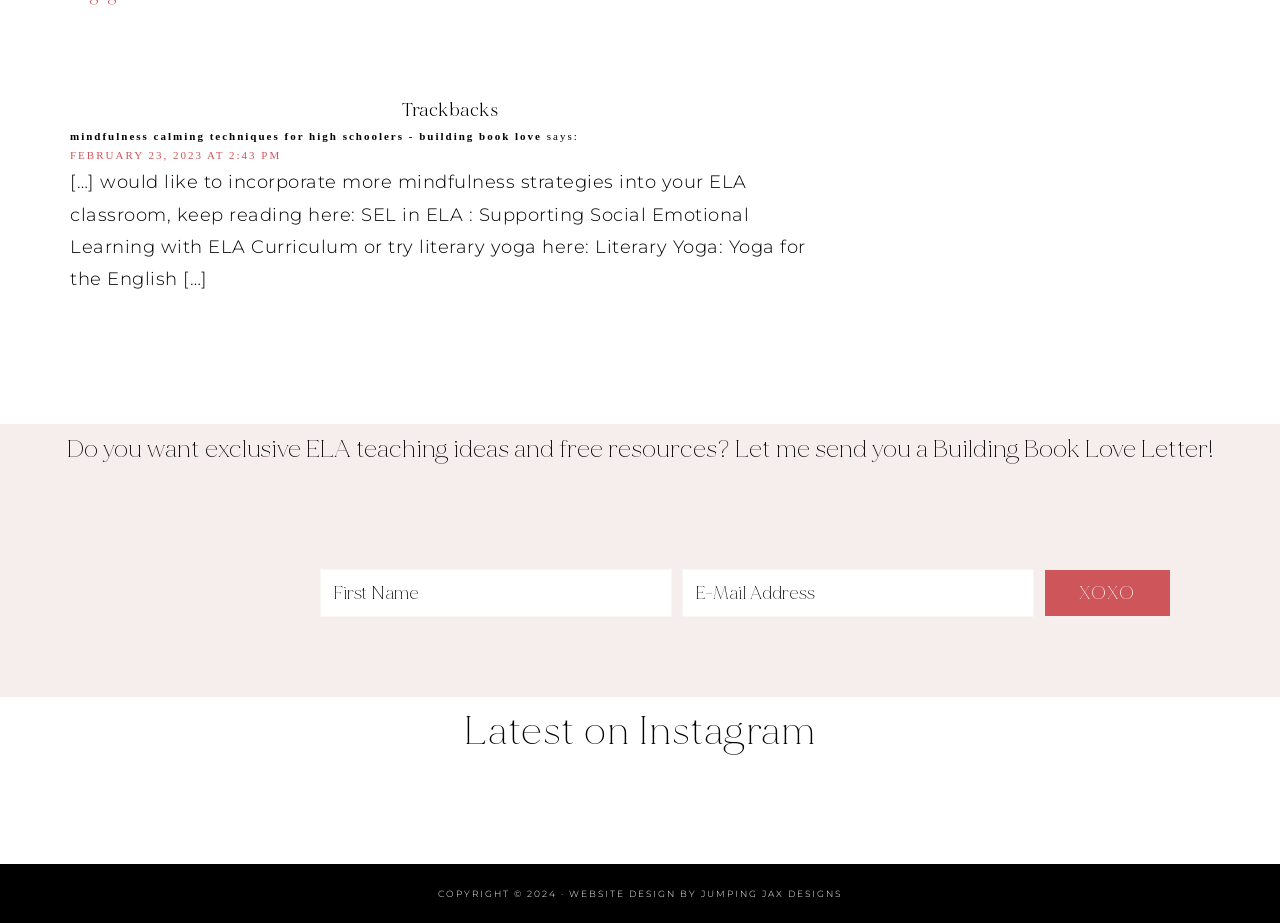Kindly determine the bounding box coordinates of the area that needs to be clicked to fulfill this instruction: "Search for a topic".

None